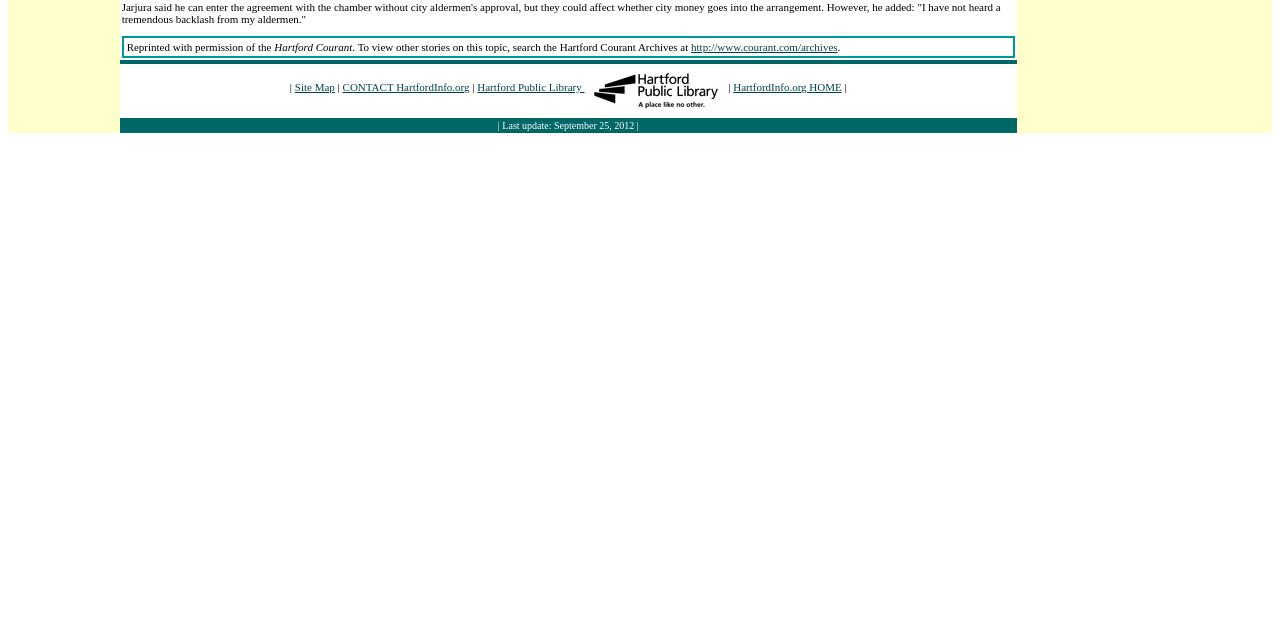Specify the bounding box coordinates (top-left x, top-left y, bottom-right x, bottom-right y) of the UI element in the screenshot that matches this description: Hartford Public Library

[0.373, 0.127, 0.567, 0.145]